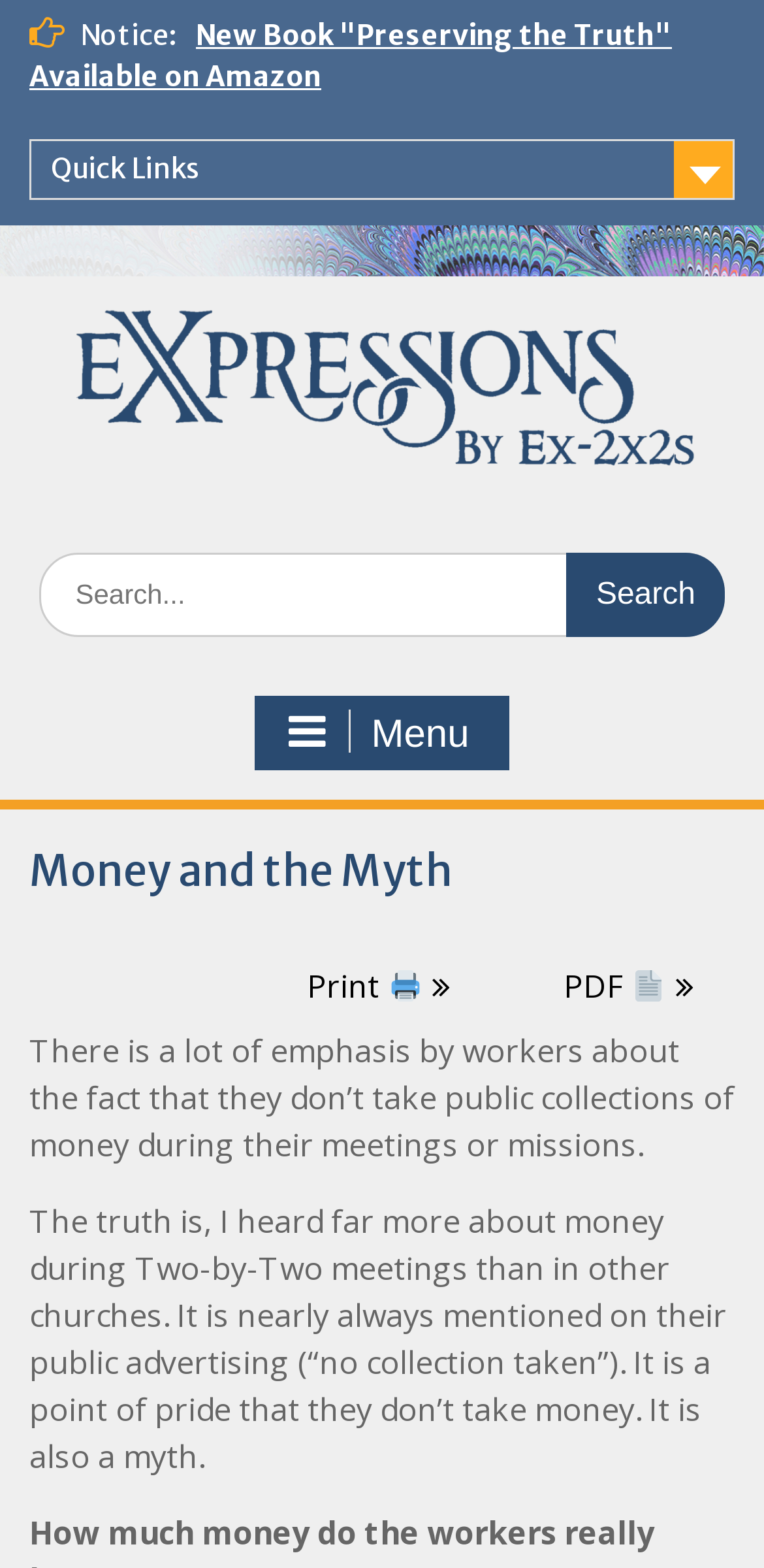What is the function of the button with the menu icon?
Give a one-word or short phrase answer based on the image.

Open menu